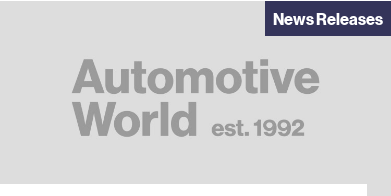Give a detailed explanation of what is happening in the image.

The image features the logo of "Automotive World," prominently displayed with a sleek, modern design. Above the logo, the header reads "News Releases," indicating its context within announcements related to the automotive industry. The logo itself emphasizes the establishment year "est. 1992," highlighting the organization's longstanding presence and expertise in the field. The color scheme appears professional, supporting the credibility and importance of the news being presented. This visual serves as a gateway to the latest updates and insights from Automotive World, appealing to industry professionals and stakeholders.